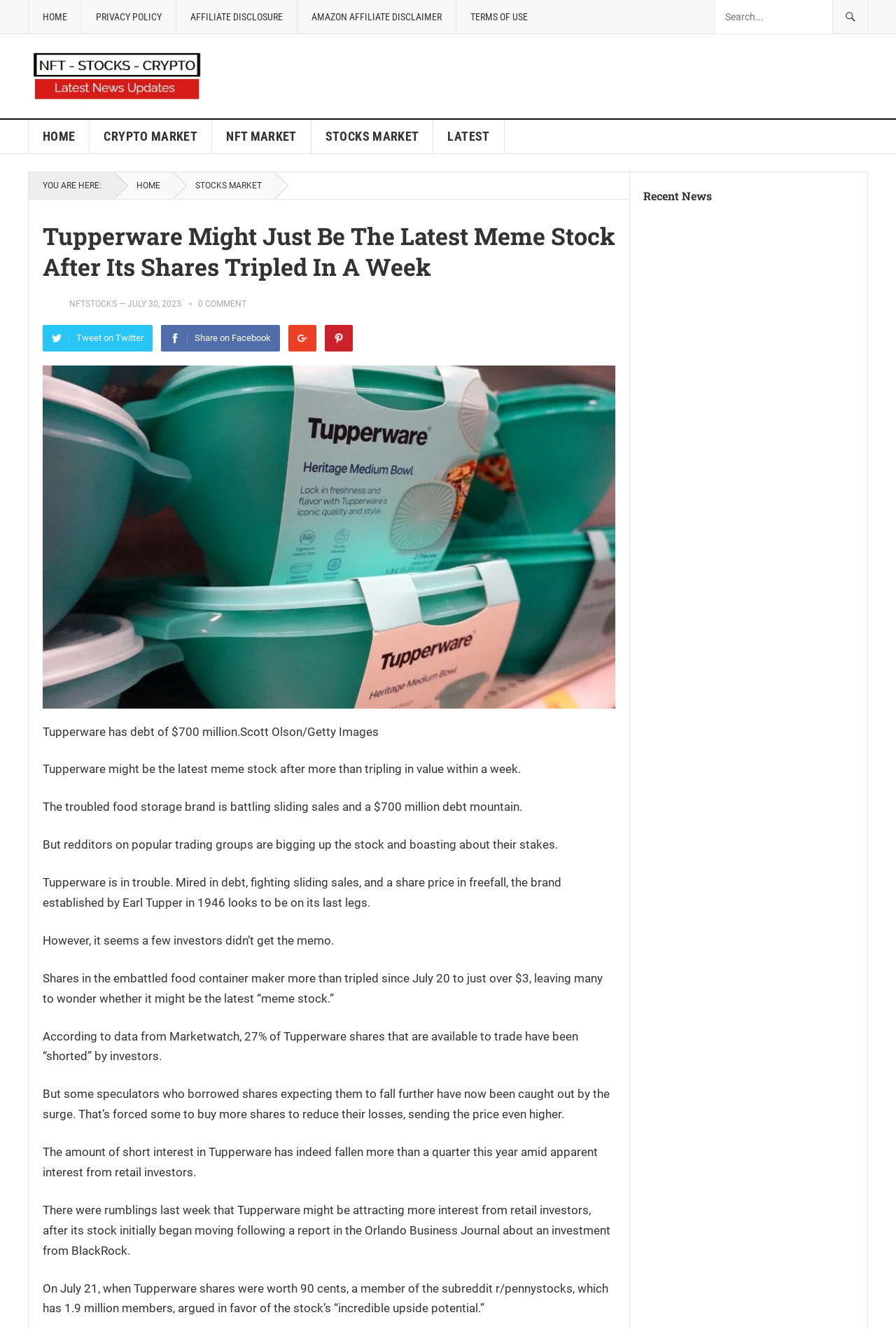Locate the bounding box coordinates of the area where you should click to accomplish the instruction: "Read about Tupperware's debt".

[0.048, 0.545, 0.423, 0.556]